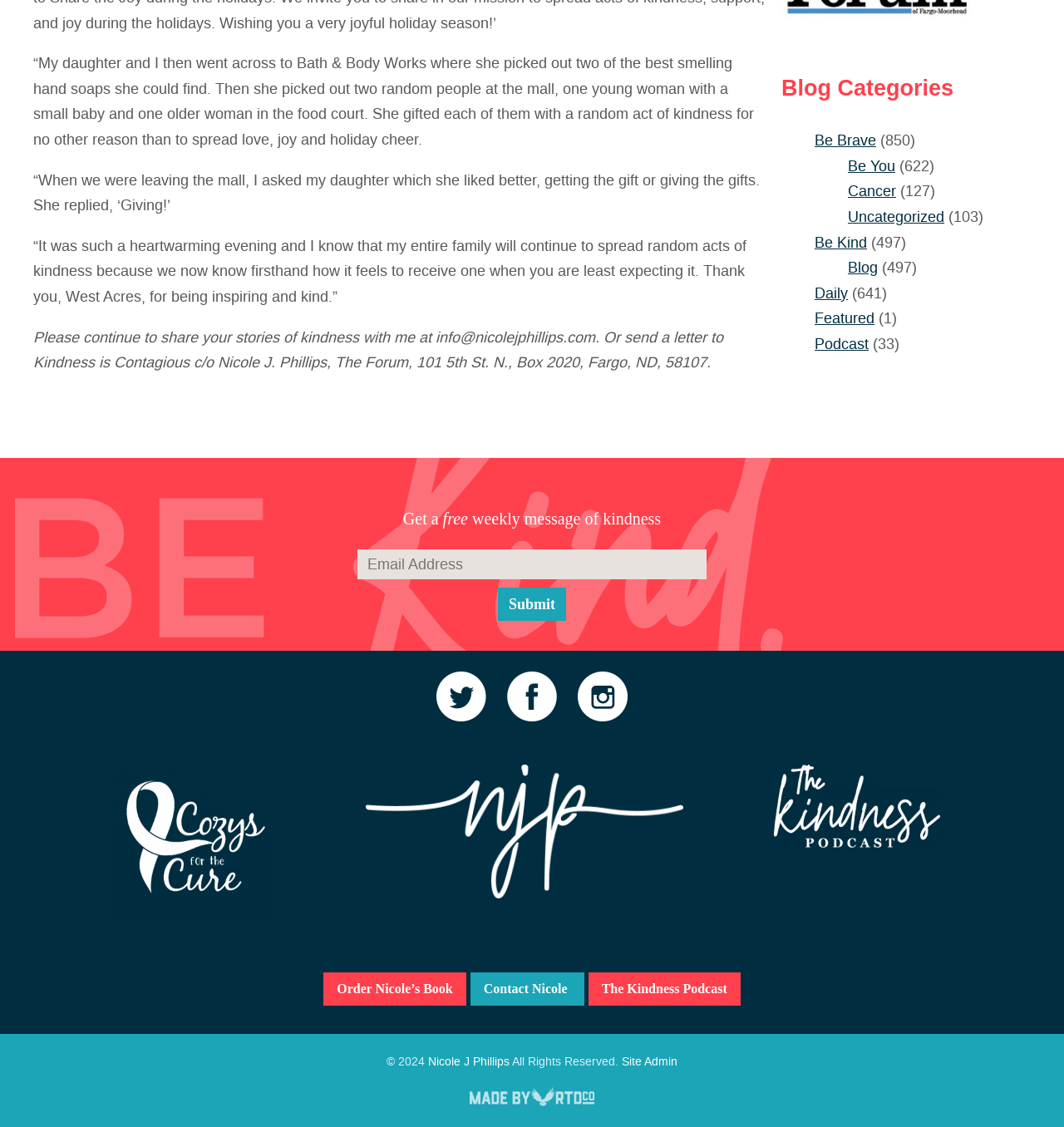What is the purpose of the textbox?
Using the image as a reference, give a one-word or short phrase answer.

To enter email address